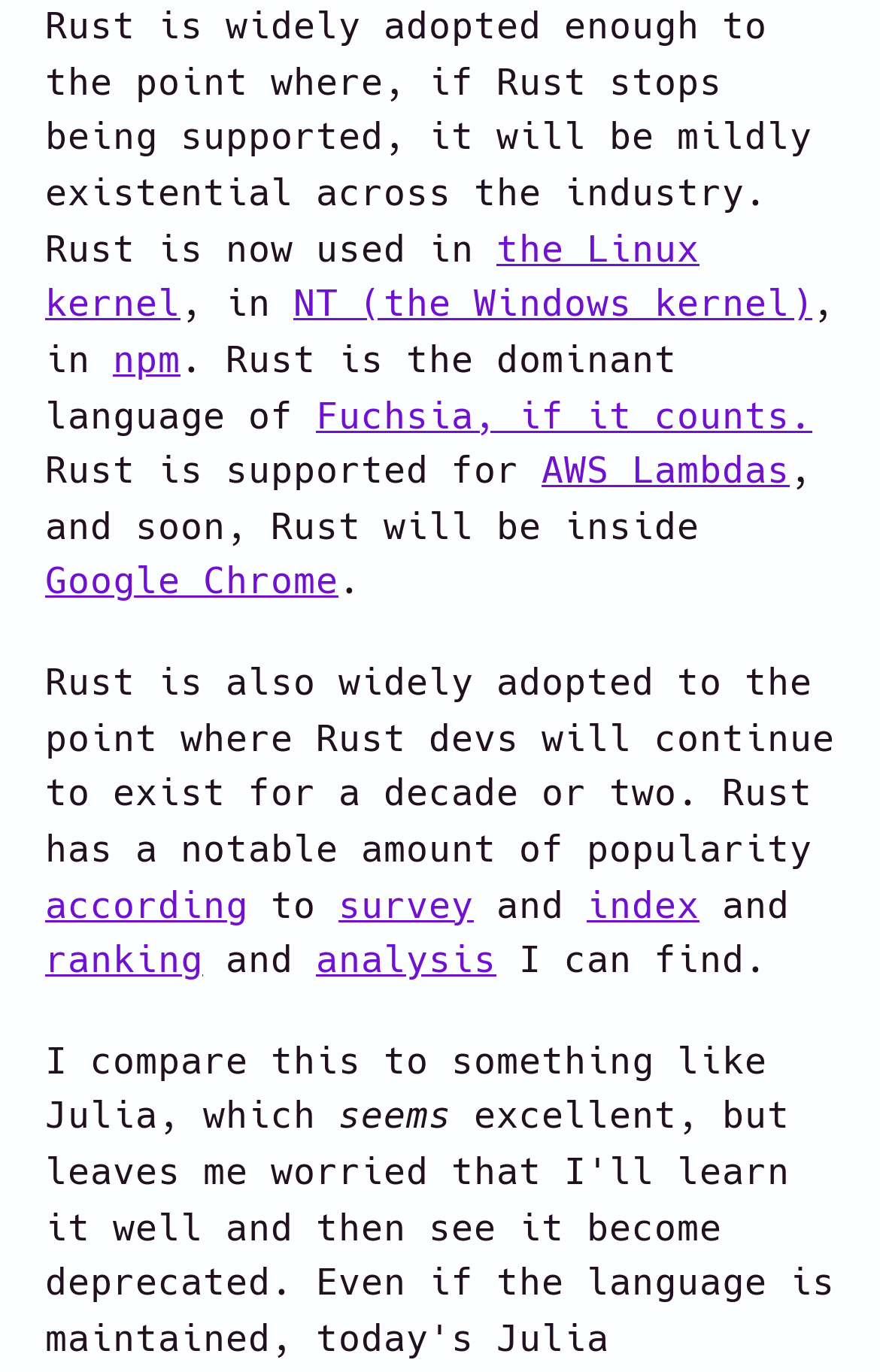Locate the bounding box coordinates of the element you need to click to accomplish the task described by this instruction: "Click the link to the Linux kernel".

[0.051, 0.165, 0.795, 0.237]